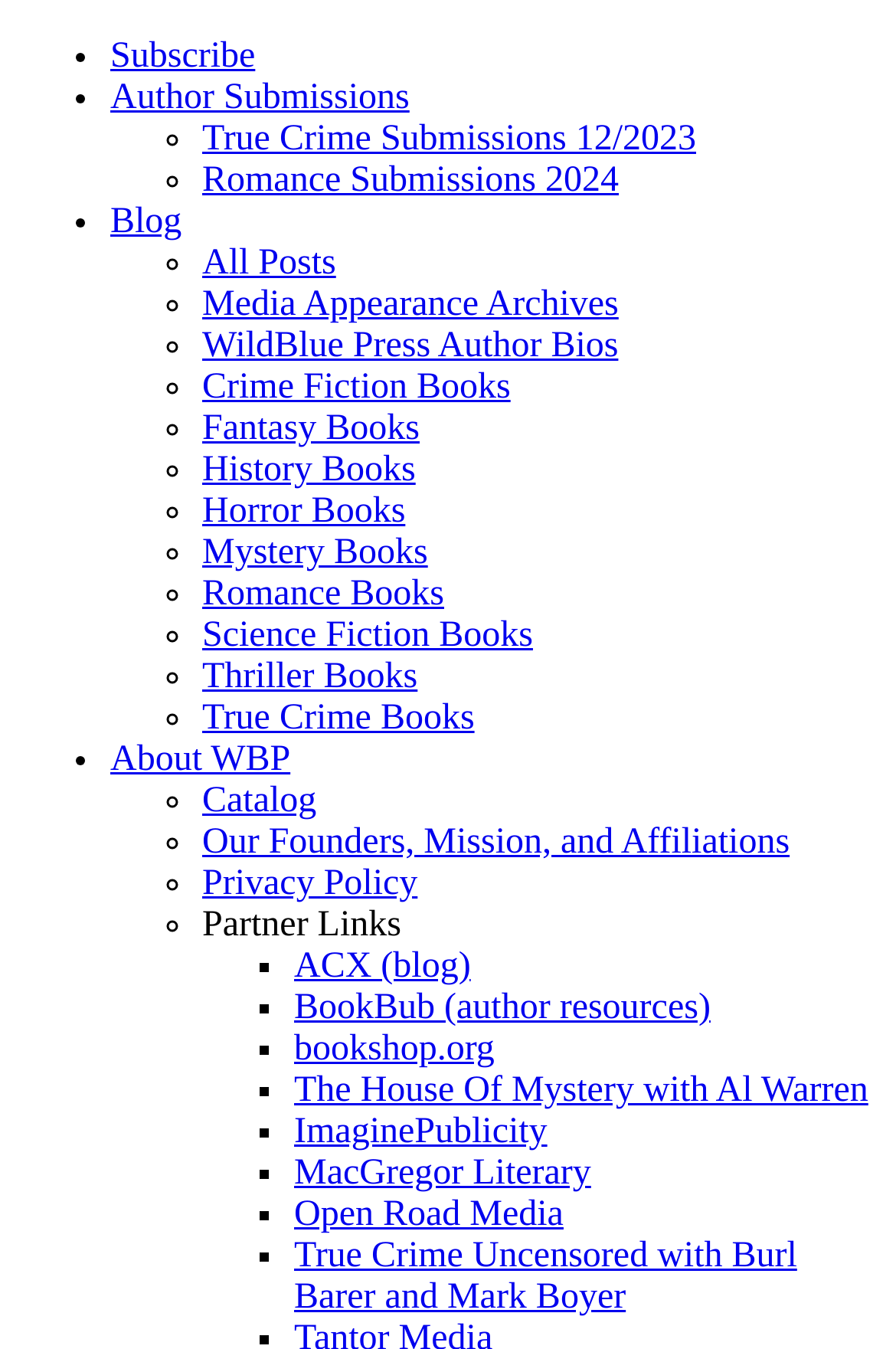Locate and provide the bounding box coordinates for the HTML element that matches this description: "WildBlue Press Author Bios".

[0.226, 0.242, 0.69, 0.271]